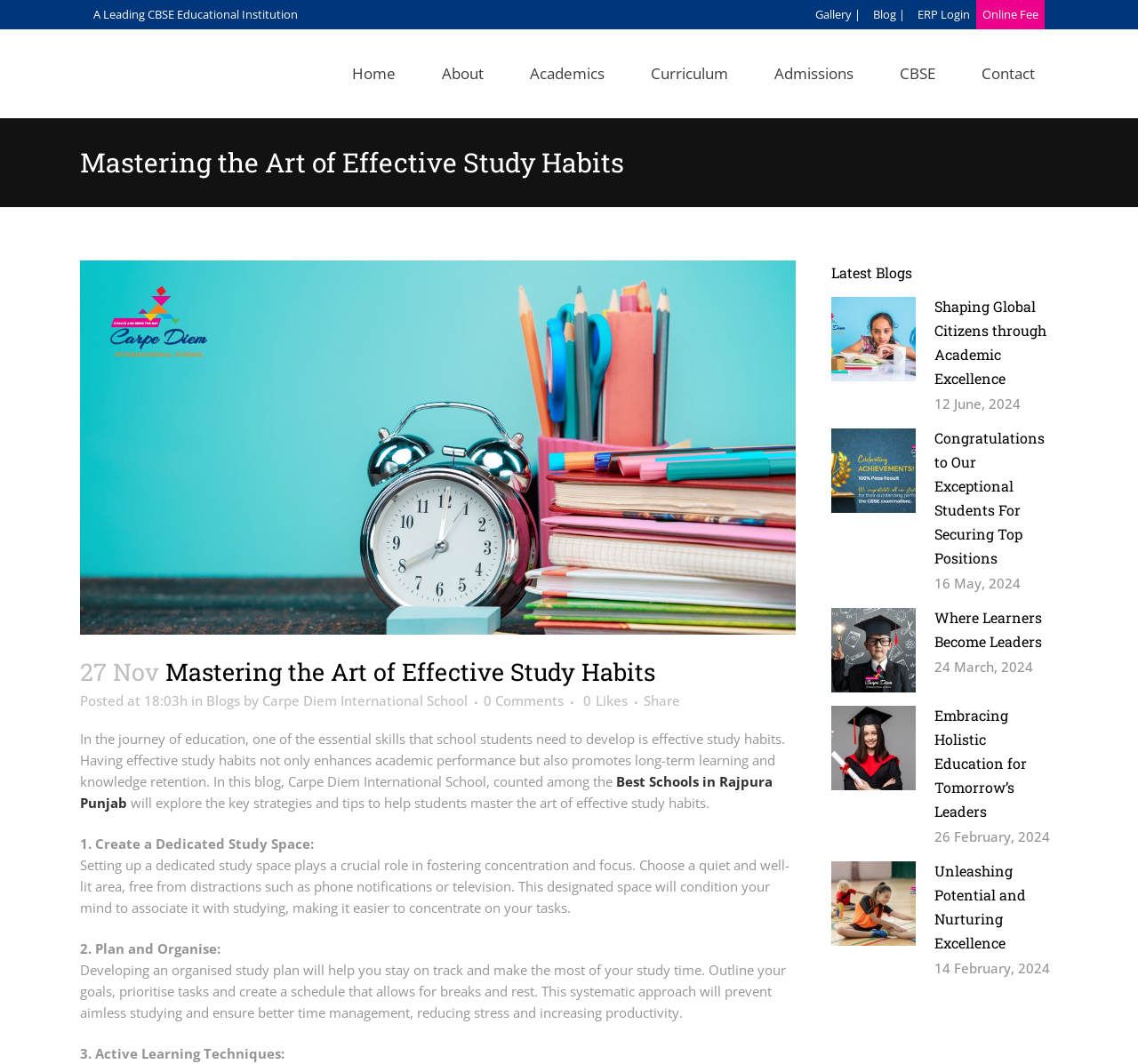Determine the bounding box coordinates of the clickable element to achieve the following action: 'Read the blog about 'Mastering the Art of Effective Study Habits''. Provide the coordinates as four float values between 0 and 1, formatted as [left, top, right, bottom].

[0.07, 0.616, 0.699, 0.648]